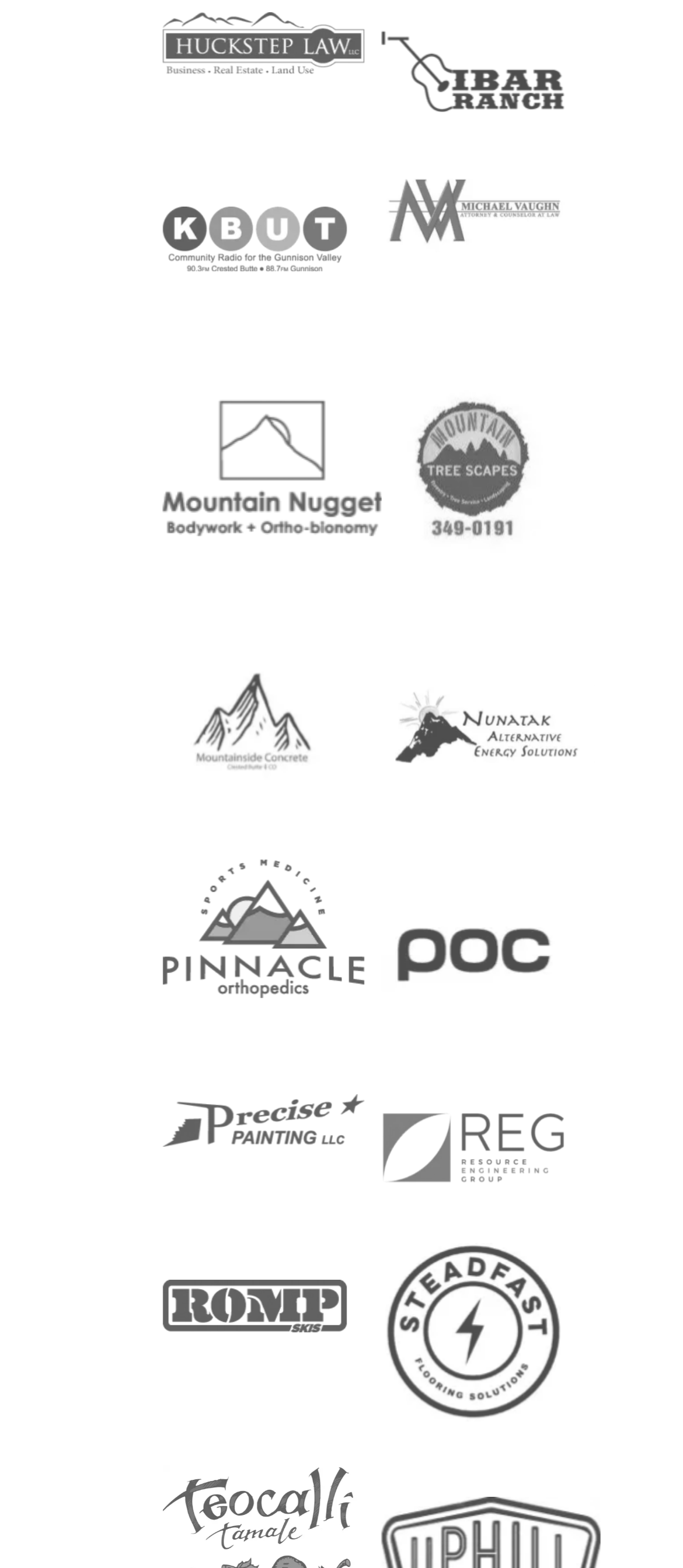For the element described, predict the bounding box coordinates as (top-left x, top-left y, bottom-right x, bottom-right y). All values should be between 0 and 1. Element description: alt="Steadfast Flooring"

[0.532, 0.84, 0.853, 0.859]